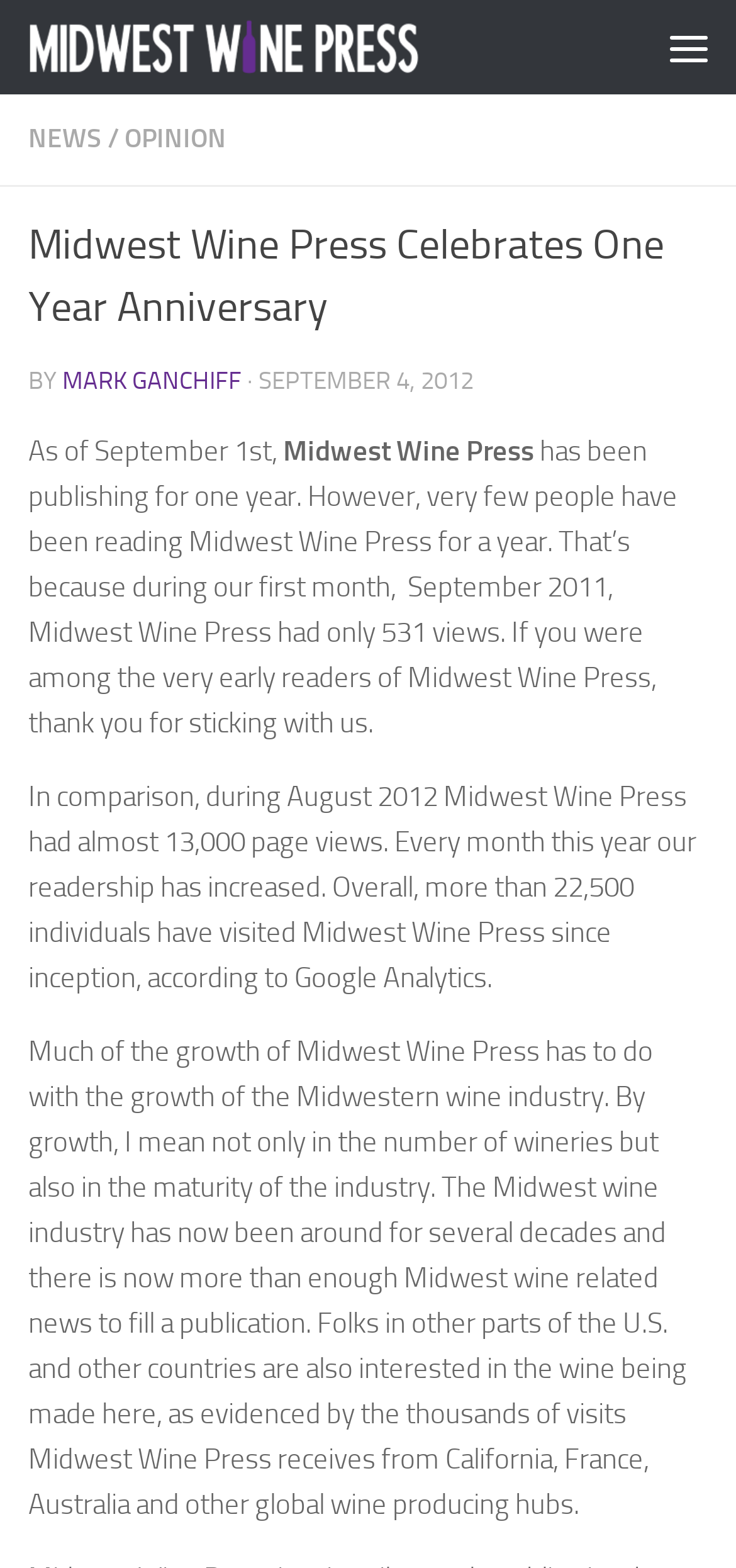Determine the bounding box for the UI element as described: "Skip to content". The coordinates should be represented as four float numbers between 0 and 1, formatted as [left, top, right, bottom].

[0.01, 0.005, 0.397, 0.063]